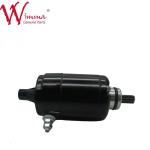Provide an in-depth description of all elements within the image.

This image showcases a motorcycle component, specifically a rocker arm assembly and camshaft, identified as part of the "Wholesale Motorcycle Parts AX-4" series. The component is illustrated against a clean, white background, allowing for clear visibility of its details. Notably, it's designed for various motorcycle models, underscoring its versatility in the aftermarket parts market. The branding visible at the top left indicates its affiliation with Winona, a recognized name in motorcycle parts. The overall professional presentation implies a focus on quality and functionality for motorcycle enthusiasts and repair specialists alike.